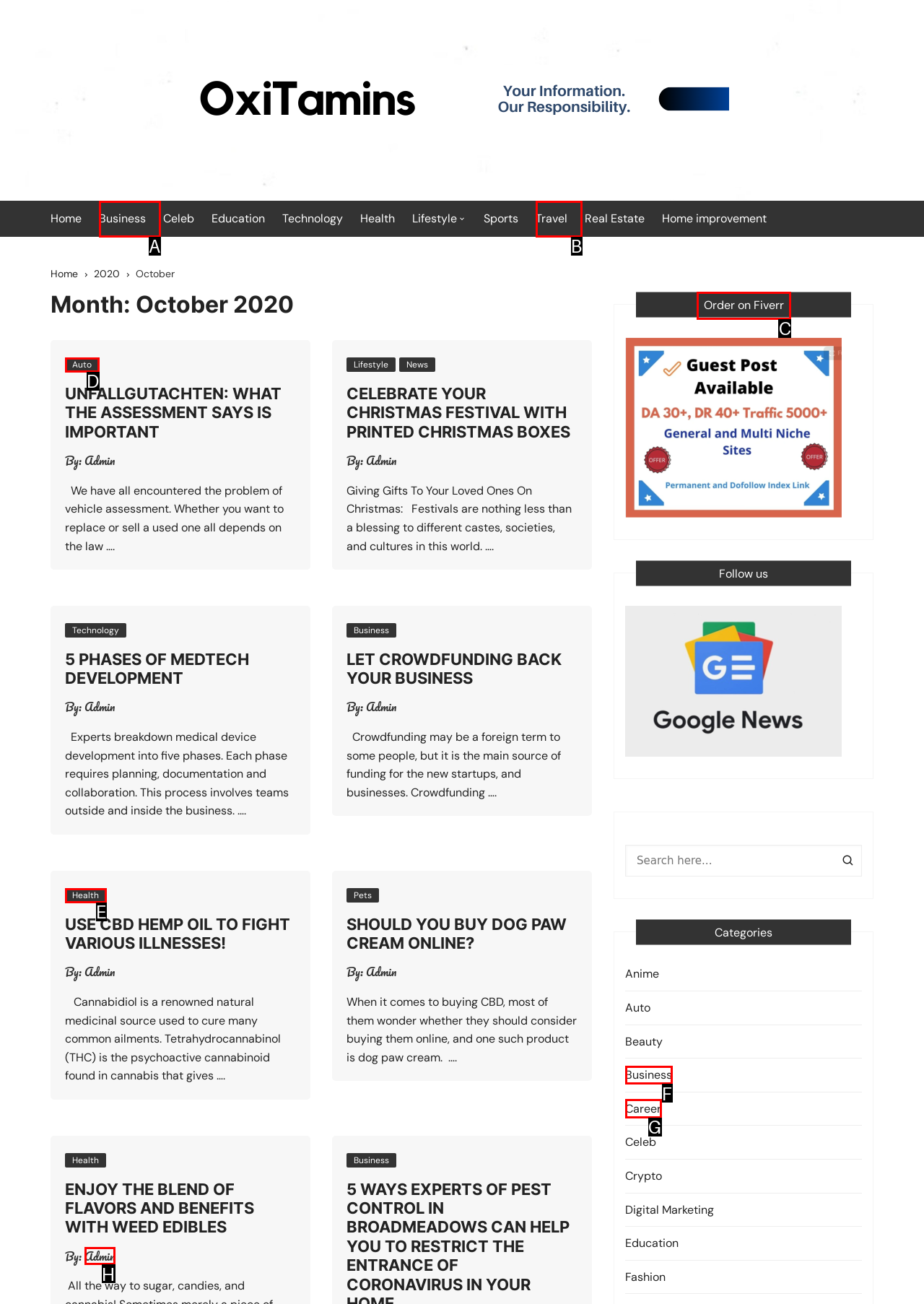Select the letter of the UI element you need to click on to fulfill this task: Click on the 'Order on Fiverr' button. Write down the letter only.

C